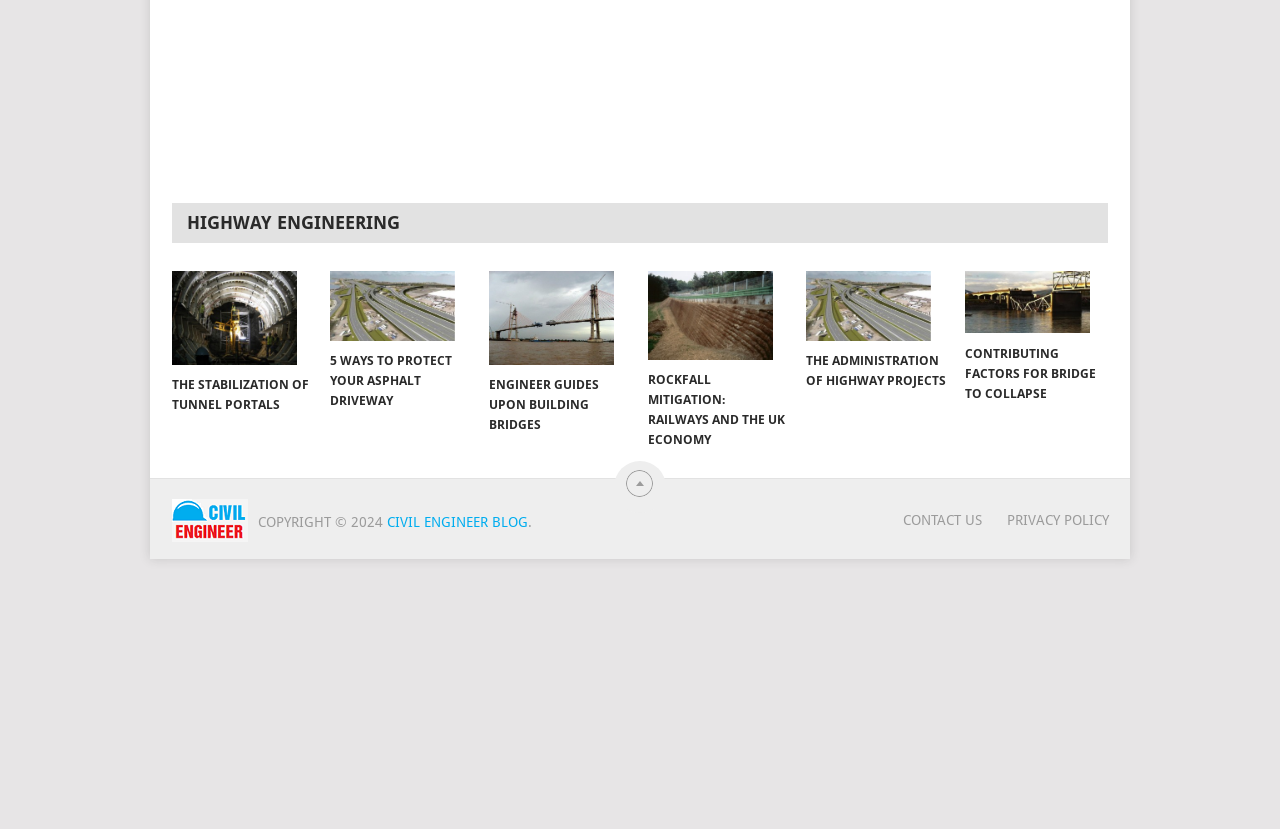Please identify the bounding box coordinates of the area that needs to be clicked to follow this instruction: "Click on the link to learn about tunnel construction".

[0.134, 0.327, 0.243, 0.44]